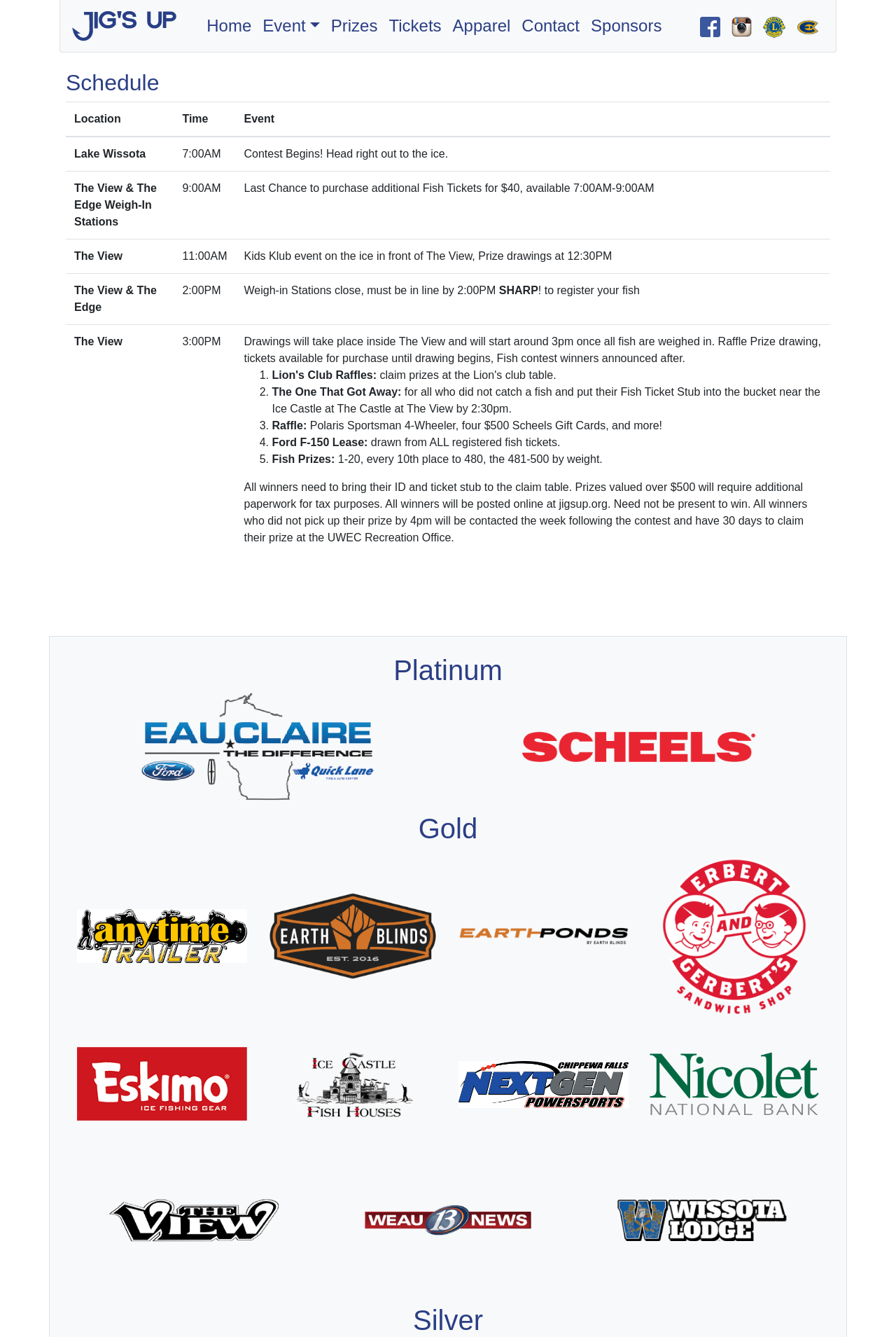What is the location of the contest?
Please respond to the question with a detailed and informative answer.

The location of the contest can be found in the schedule table, where the first rowheader says 'Lake Wissota'. This indicates that the contest is taking place at Lake Wissota.